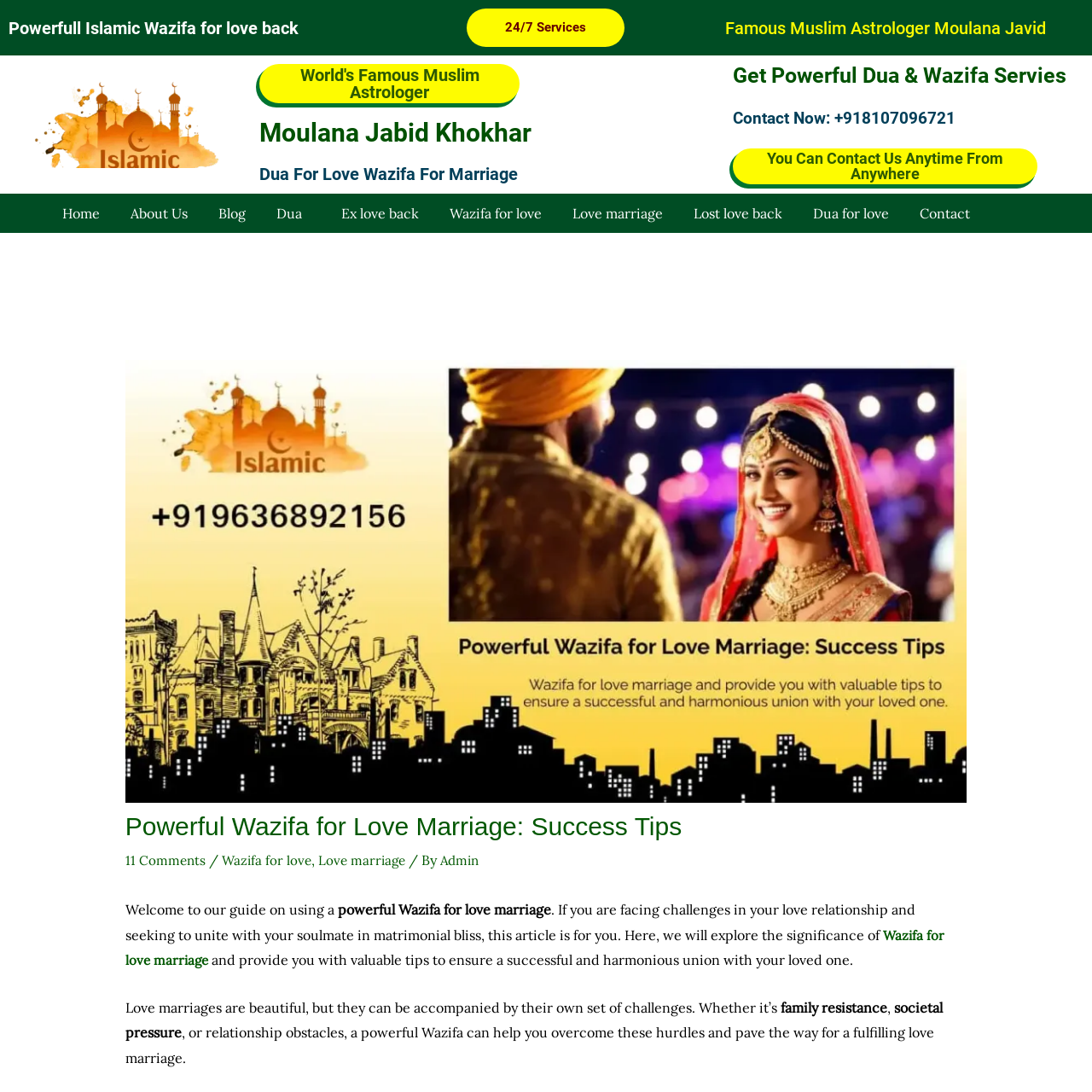Using floating point numbers between 0 and 1, provide the bounding box coordinates in the format (top-left x, top-left y, bottom-right x, bottom-right y). Locate the UI element described here: Wazifa for love marriage

[0.115, 0.848, 0.866, 0.887]